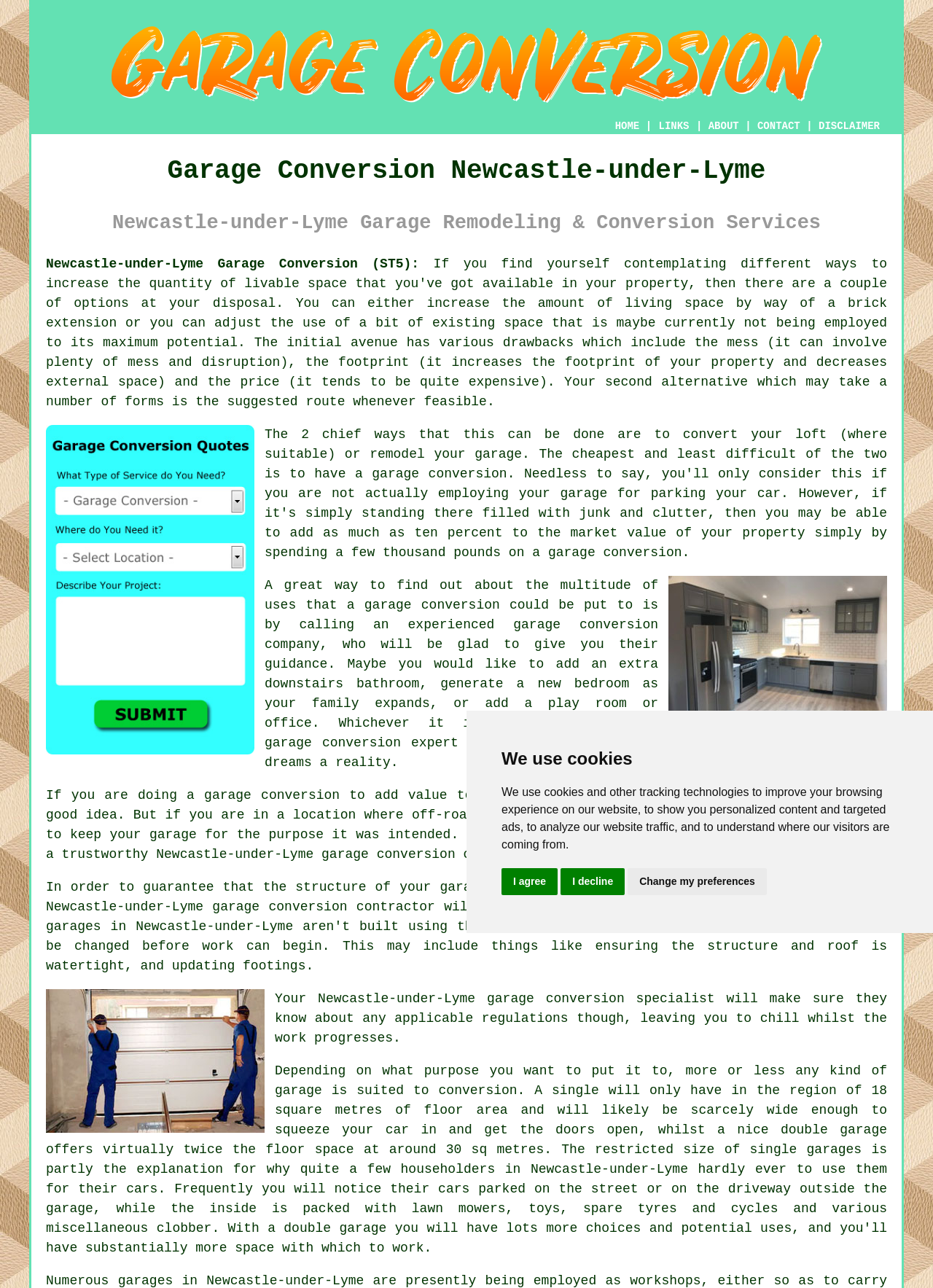Using the information in the image, could you please answer the following question in detail:
What is the role of an architect in a garage conversion project?

The webpage states that the garage conversion contractor will retain an architect to ensure that the structure of the garage is suitable for the proposed renovations. This implies that the architect's role is to assess the garage's structure and ensure it can support the conversion.